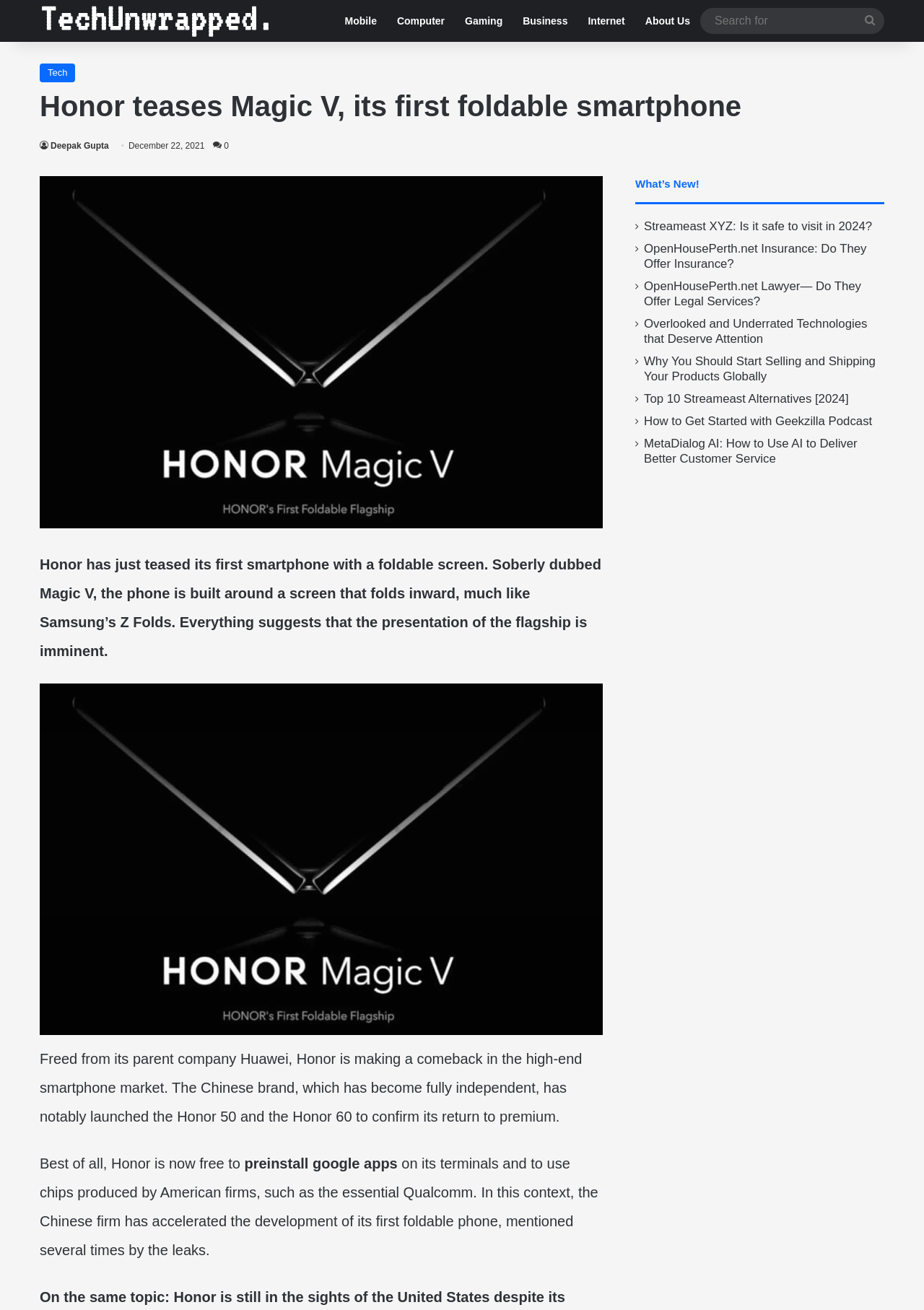Please extract the primary headline from the webpage.

Honor teases Magic V, its first foldable smartphone